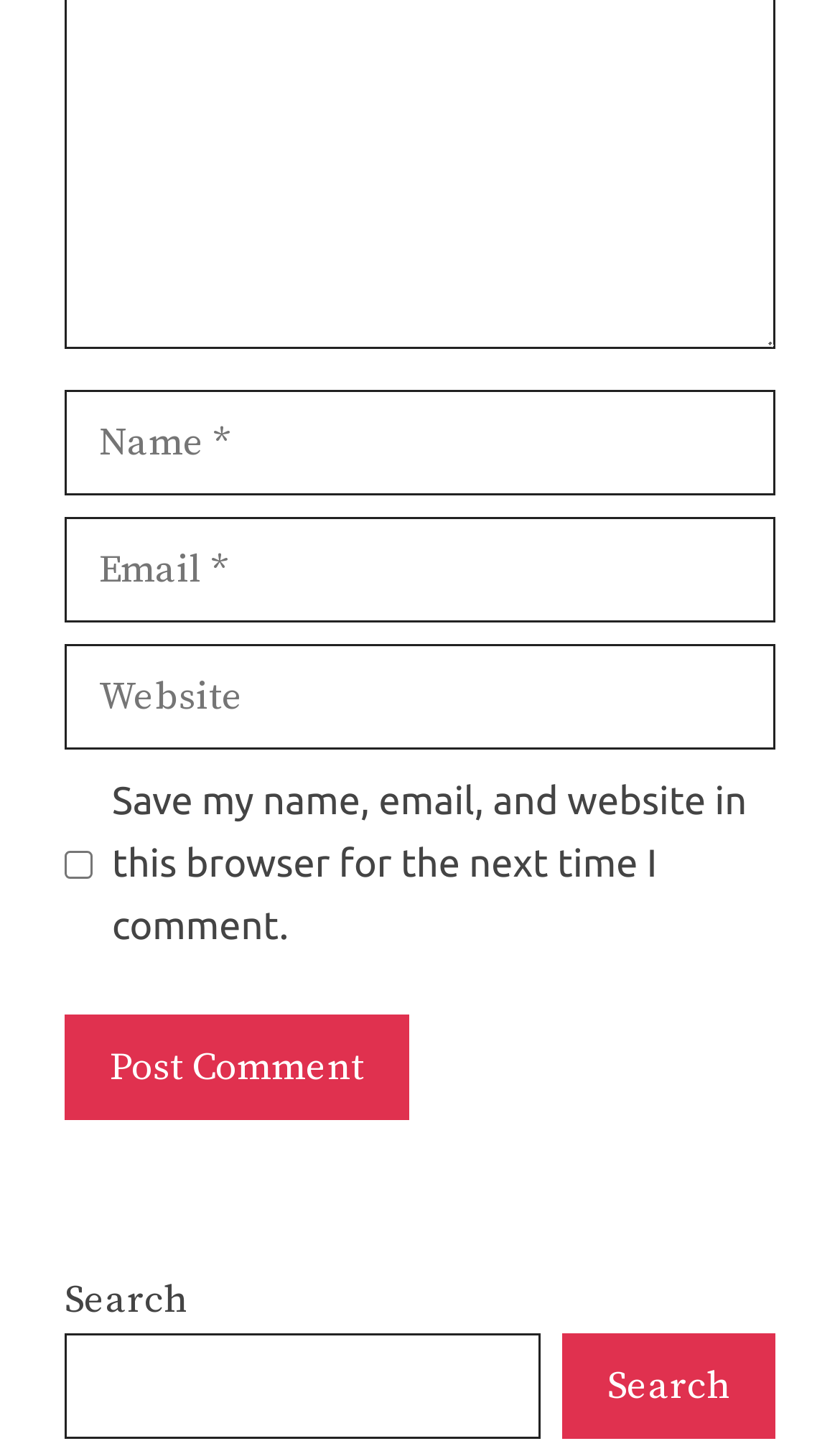Please specify the bounding box coordinates in the format (top-left x, top-left y, bottom-right x, bottom-right y), with values ranging from 0 to 1. Identify the bounding box for the UI component described as follows: parent_node: Comment name="author" placeholder="Name *"

[0.077, 0.27, 0.923, 0.344]